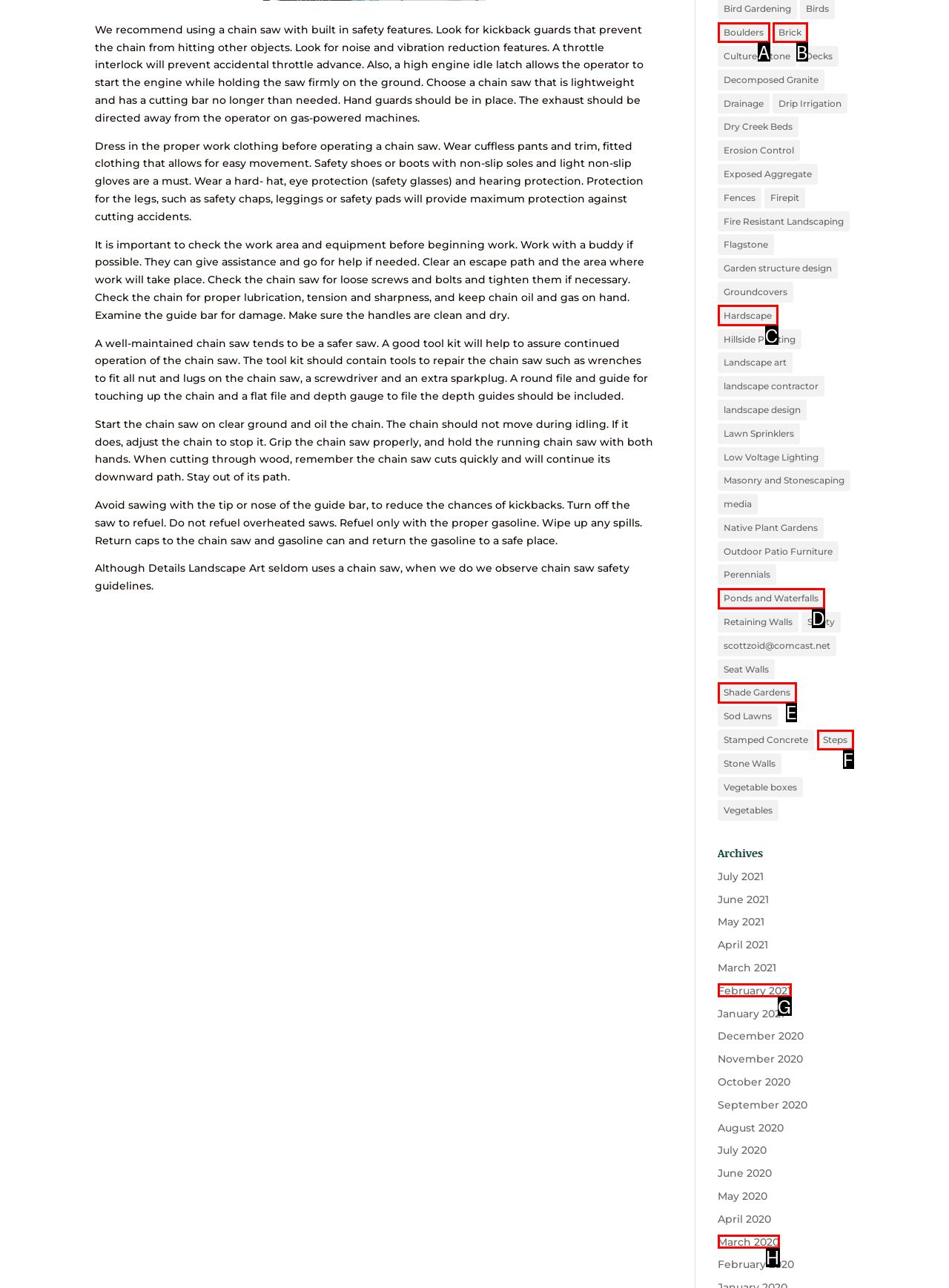Choose the letter that best represents the description: ​ Tags. Provide the letter as your response.

None